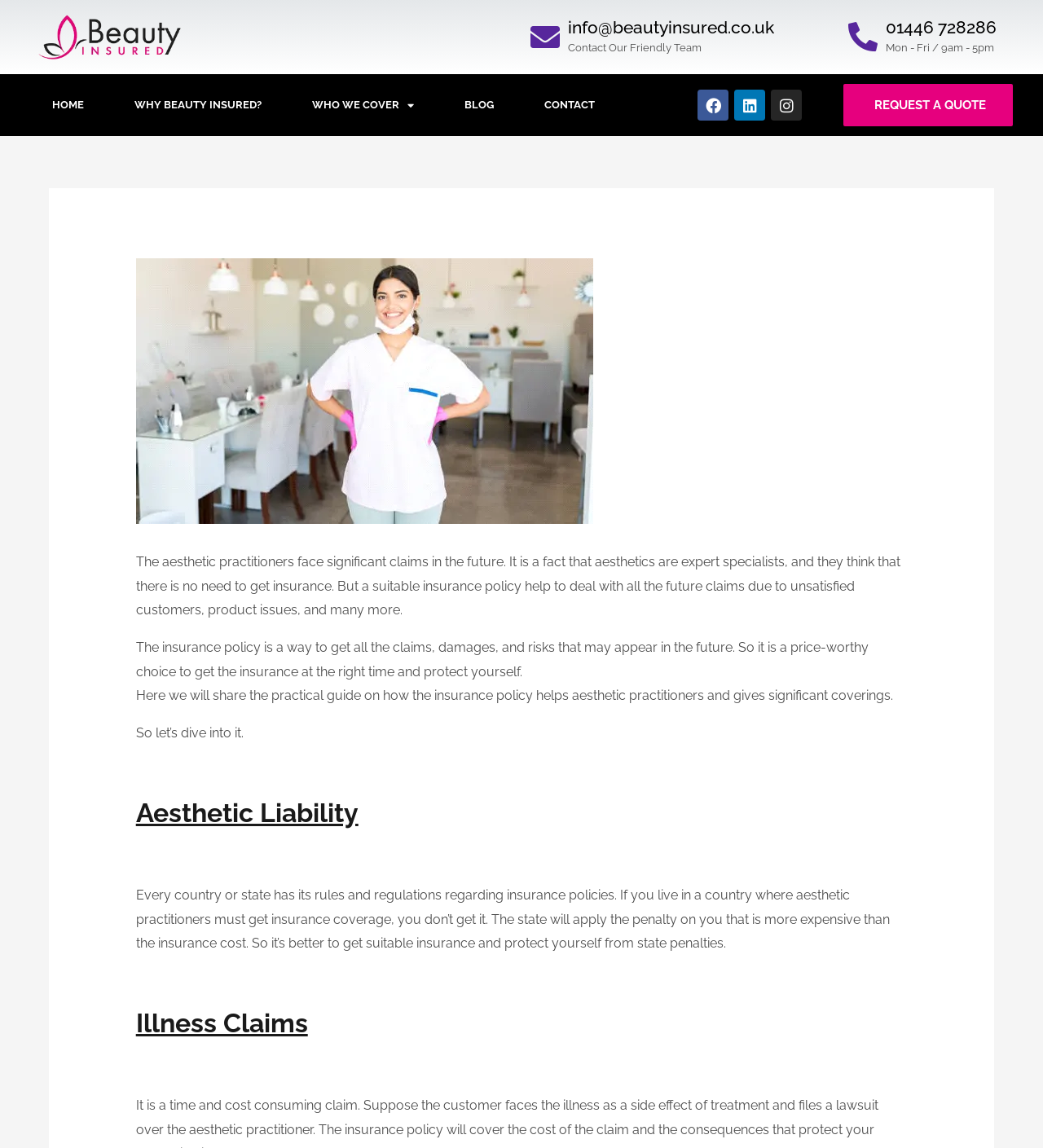Construct a comprehensive caption that outlines the webpage's structure and content.

The webpage is about insurance coverage for aesthetic practitioners, with a focus on the importance of getting suitable insurance policies. At the top left corner, there is a logo "logo 1" with a link to it. Next to the logo, there is a heading with the email address "info@beautyinsured.co.uk" and a static text "Contact Our Friendly Team". On the right side of the top section, there is a heading with the phone number "01446 728286" and a static text "Mon - Fri / 9am - 5pm".

Below the top section, there is a navigation menu with links to "HOME", "WHY BEAUTY INSURED?", "WHO WE COVER", "BLOG", and "CONTACT". The "WHO WE COVER" link has a dropdown menu. On the right side of the navigation menu, there are social media links to Facebook, Linkedin, and Instagram.

The main content of the webpage is divided into sections. The first section has a header image "Nail Salon Protection Insurance" and a static text that discusses the importance of insurance for aesthetic practitioners. The text explains that a suitable insurance policy can help deal with future claims due to unsatisfied customers, product issues, and more.

The next section has a static text that explains how an insurance policy can help aesthetic practitioners by covering claims, damages, and risks that may appear in the future. Below this section, there is a static text that introduces a practical guide on how insurance policies can help aesthetic practitioners.

The following sections have headings "Aesthetic Liability" and "Illness Claims", with static texts that discuss the importance of getting insurance coverage to avoid state penalties and to protect against illness claims.